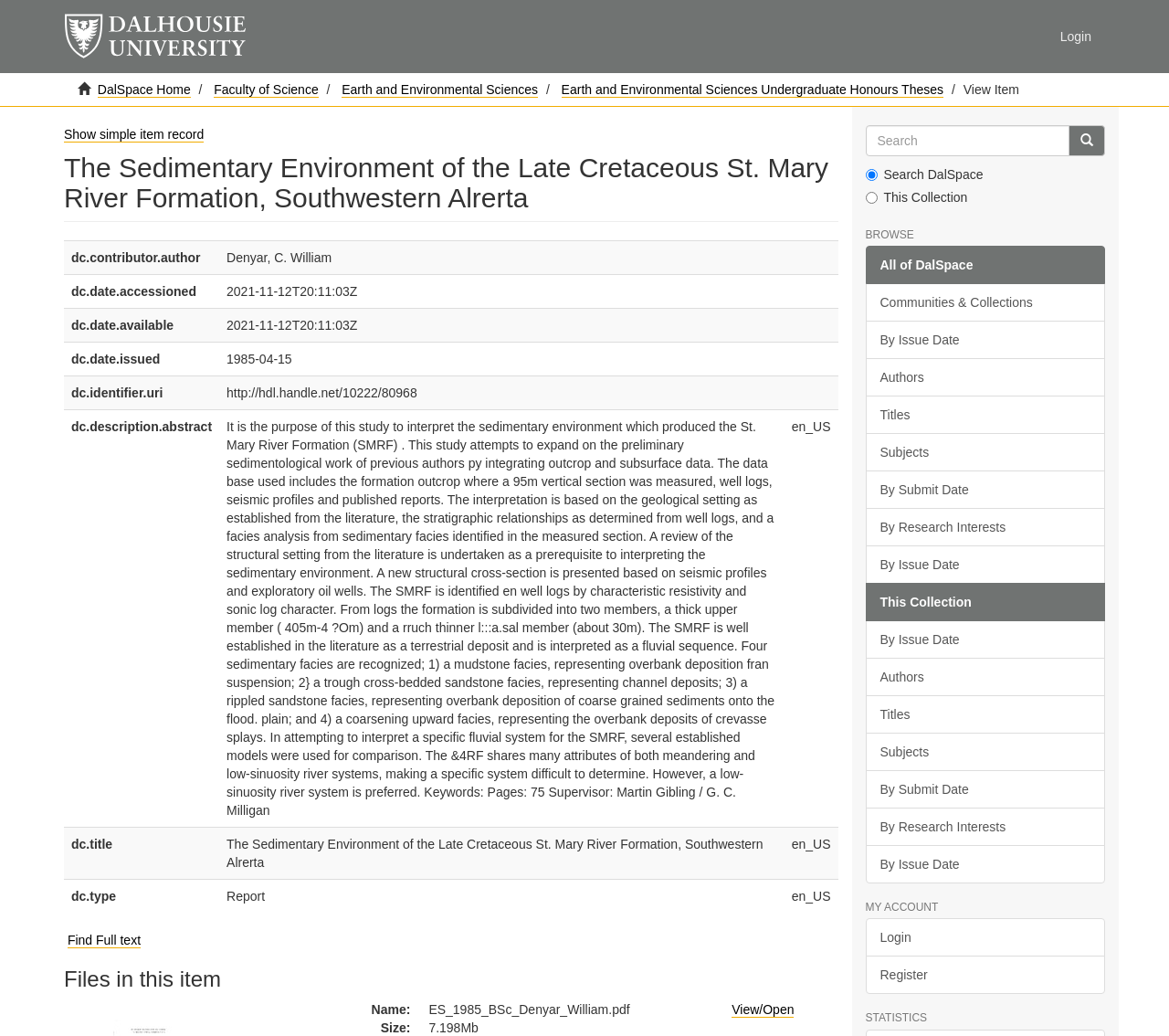Find the bounding box coordinates of the clickable element required to execute the following instruction: "Click on the 'Find Full text' link". Provide the coordinates as four float numbers between 0 and 1, i.e., [left, top, right, bottom].

[0.058, 0.9, 0.12, 0.915]